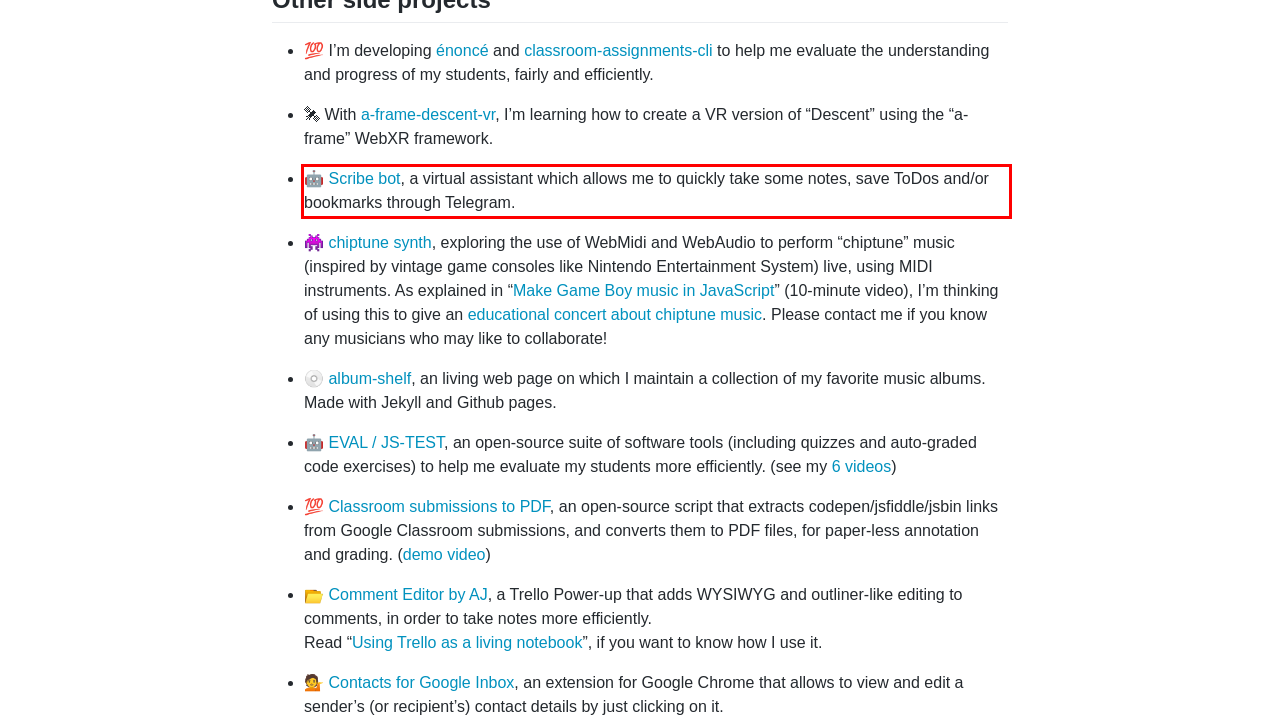Please examine the screenshot of the webpage and read the text present within the red rectangle bounding box.

🤖 Scribe bot, a virtual assistant which allows me to quickly take some notes, save ToDos and/or bookmarks through Telegram.